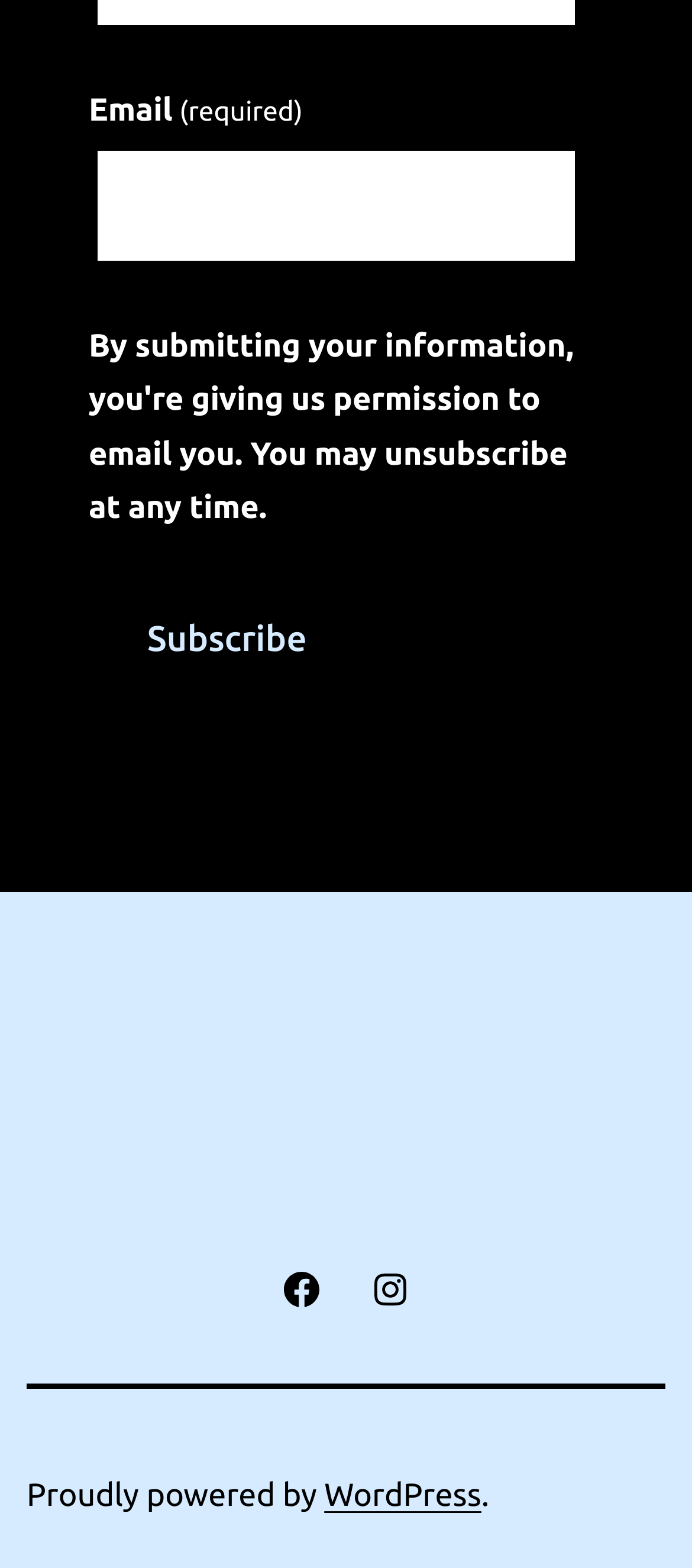Analyze the image and give a detailed response to the question:
What is the website built with?

The StaticText element at the bottom of the page reads 'Proudly powered by' followed by a link to 'WordPress', indicating that the website is built using the WordPress platform.